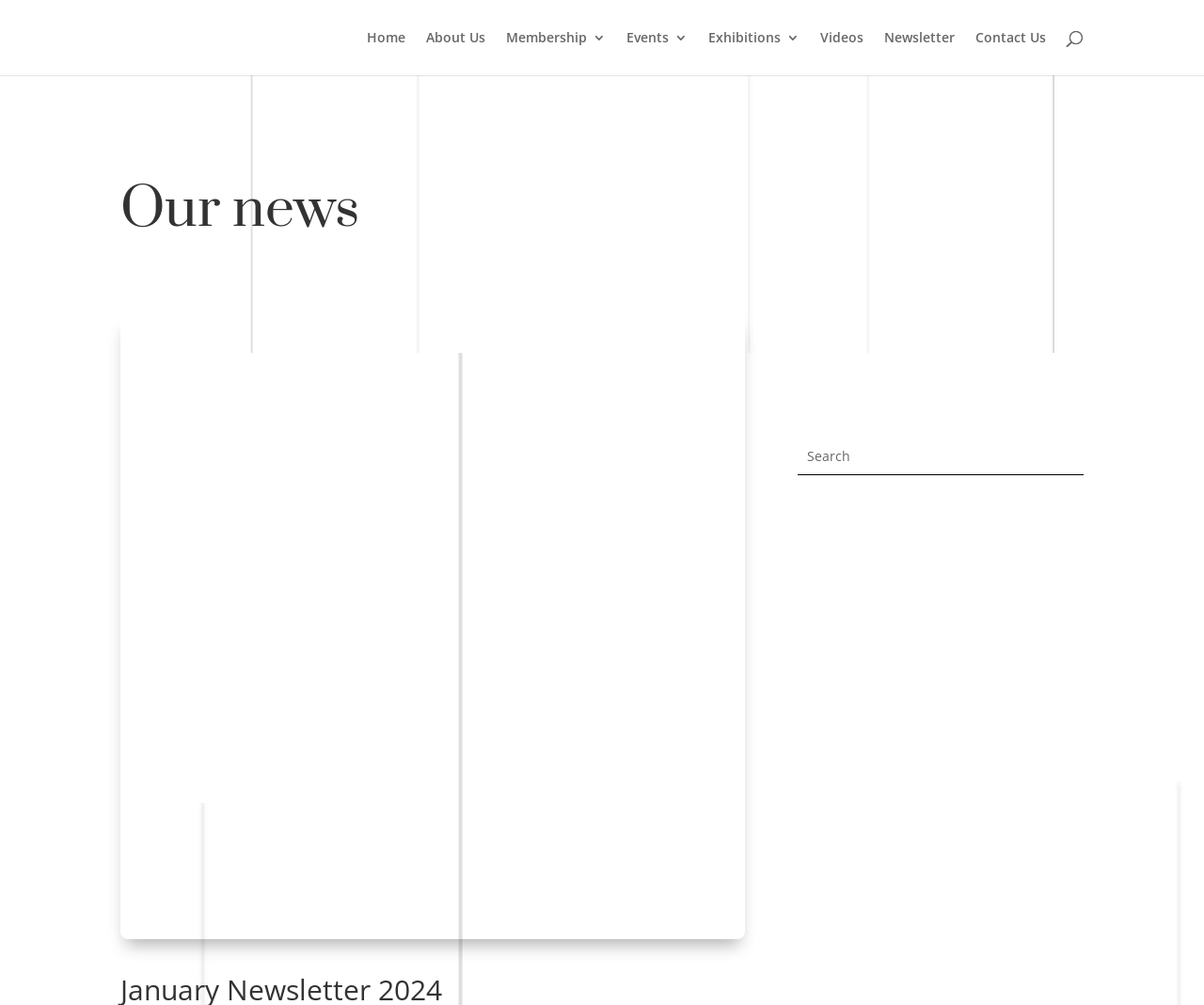Provide the bounding box coordinates of the HTML element this sentence describes: "About Us".

[0.354, 0.031, 0.403, 0.075]